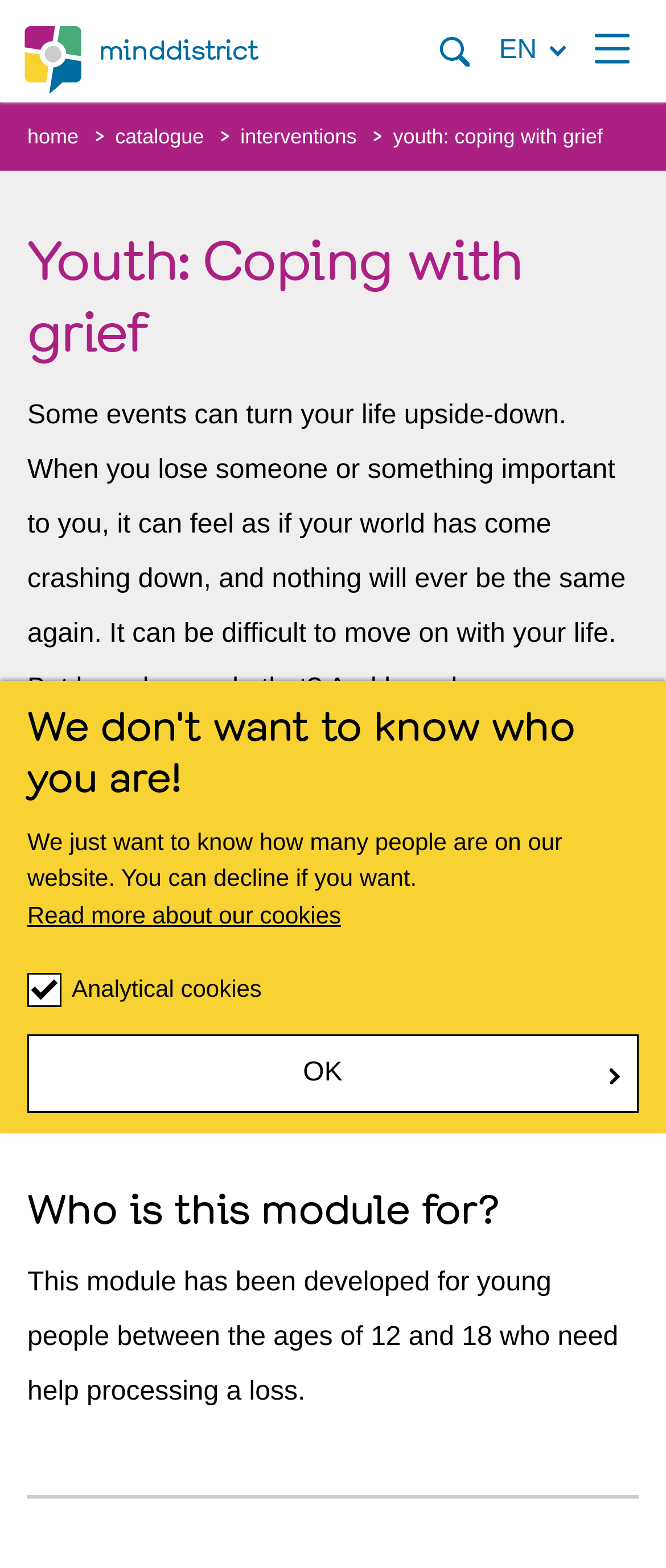Explain in detail what you observe on this webpage.

This webpage is about an online module called "Coping with grief" designed for young people aged 12-18 who have experienced a loss. At the top of the page, there is a navigation menu with a Minddistrict logo, a search link, a language selection button, and a navigation menu button. Below the navigation menu, there is a breadcrumb navigation section with links to the home page, catalogue, interventions, and the current page.

The main content of the page starts with a heading "Youth: Coping with grief" followed by a descriptive text that explains the purpose of the module. The text describes how losing someone or something important can be difficult to move on from and how this module can help young people process their grief.

On the right side of the page, there is a section with a heading "Who is this module for?" which explains that the module is suitable for young people between 12 and 18 who need help processing a loss. Below this section, there are three buttons: "Contact Minddistrict", "Module", and "Suitable for the app".

At the bottom of the page, there is a section with a heading "We don't want to know who you are!" which explains the website's cookie policy. There is a checkbox for analytical cookies, a link to read more about the cookies, and an "OK" button.

There is one image on the page, which is the Minddistrict logo.